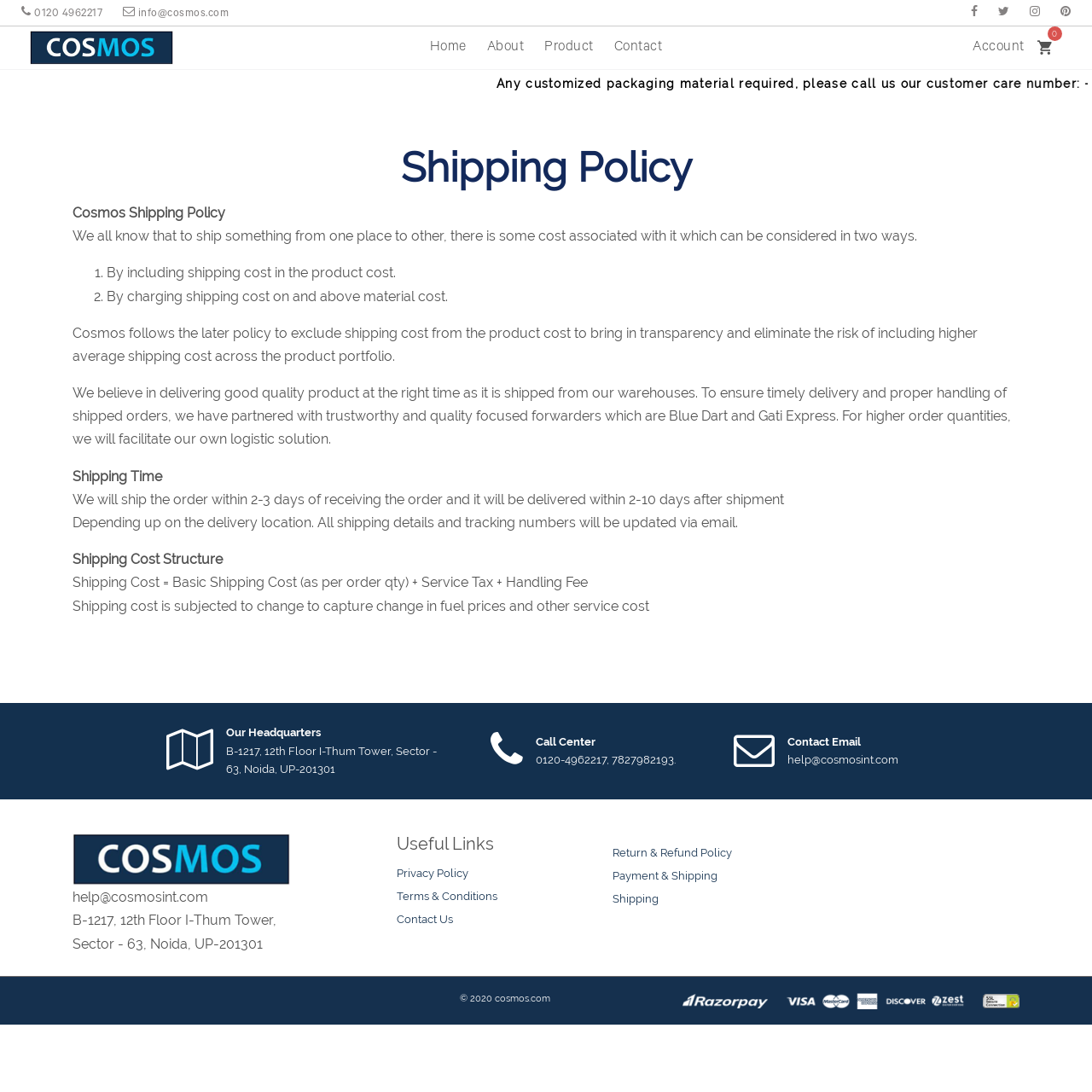Identify the bounding box for the UI element specified in this description: "Payment & Shipping". The coordinates must be four float numbers between 0 and 1, formatted as [left, top, right, bottom].

[0.561, 0.794, 0.657, 0.809]